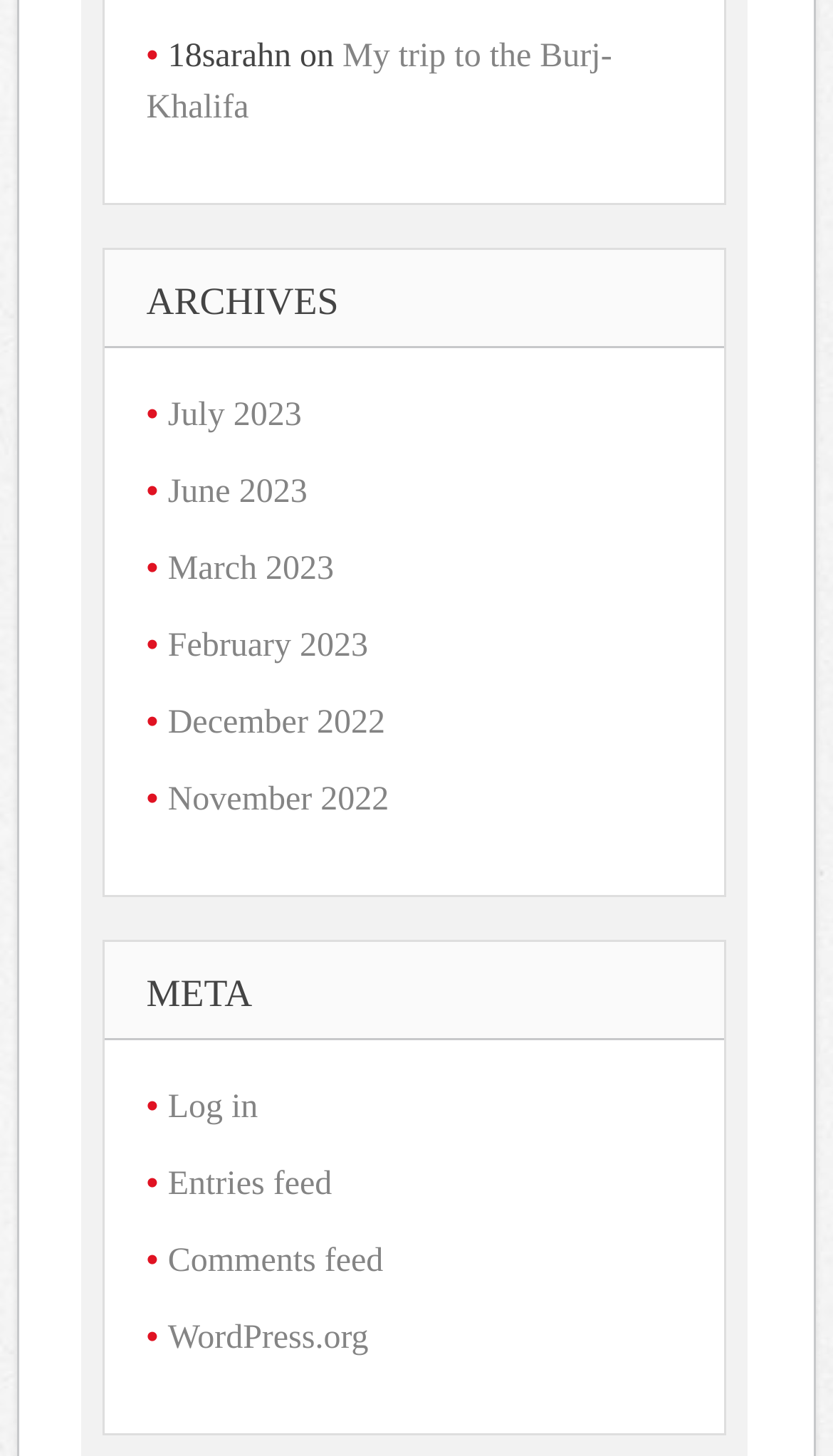Identify the bounding box coordinates of the element that should be clicked to fulfill this task: "Log in to the website". The coordinates should be provided as four float numbers between 0 and 1, i.e., [left, top, right, bottom].

[0.201, 0.748, 0.31, 0.773]